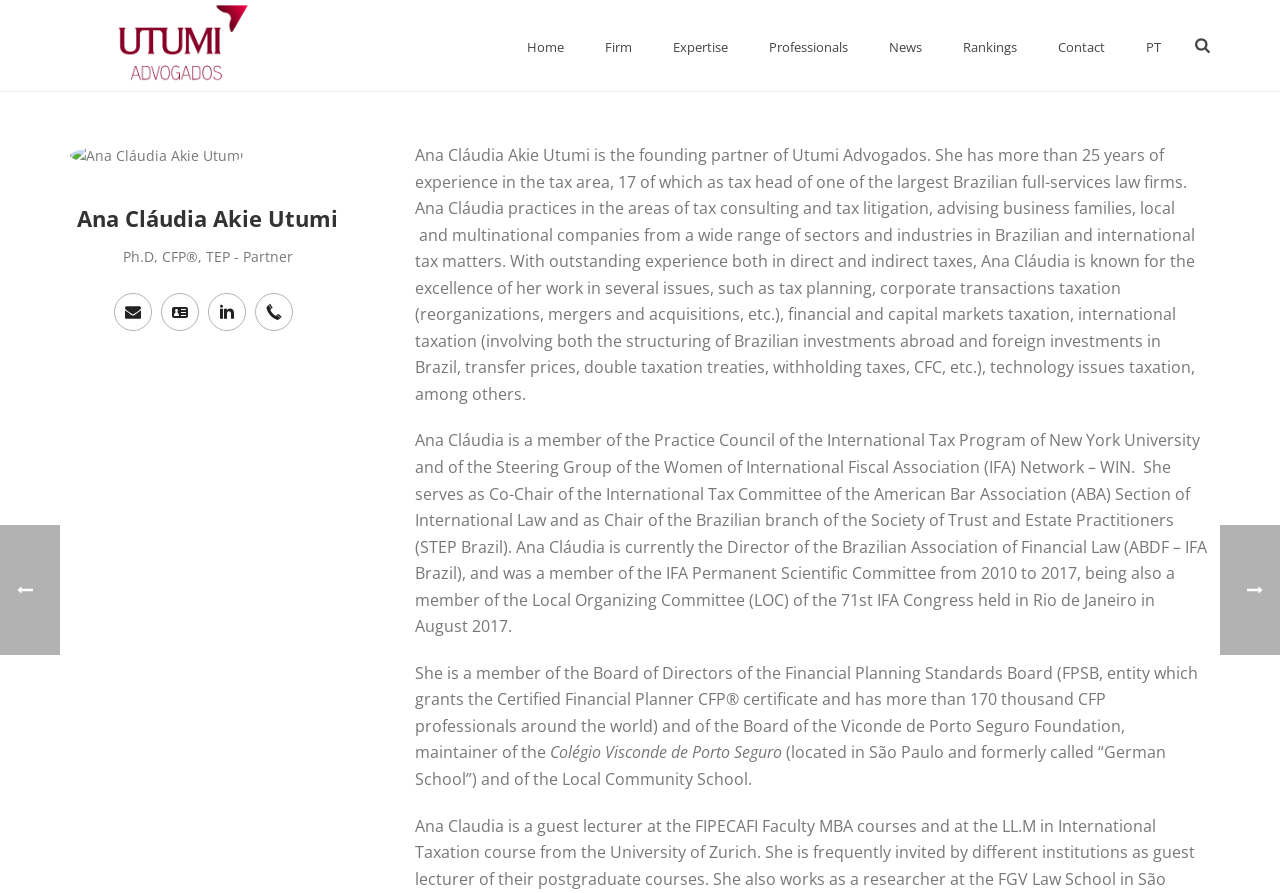How many years of experience does Ana Cláudia Akie Utumi have in the tax area?
Please look at the screenshot and answer using one word or phrase.

25 years